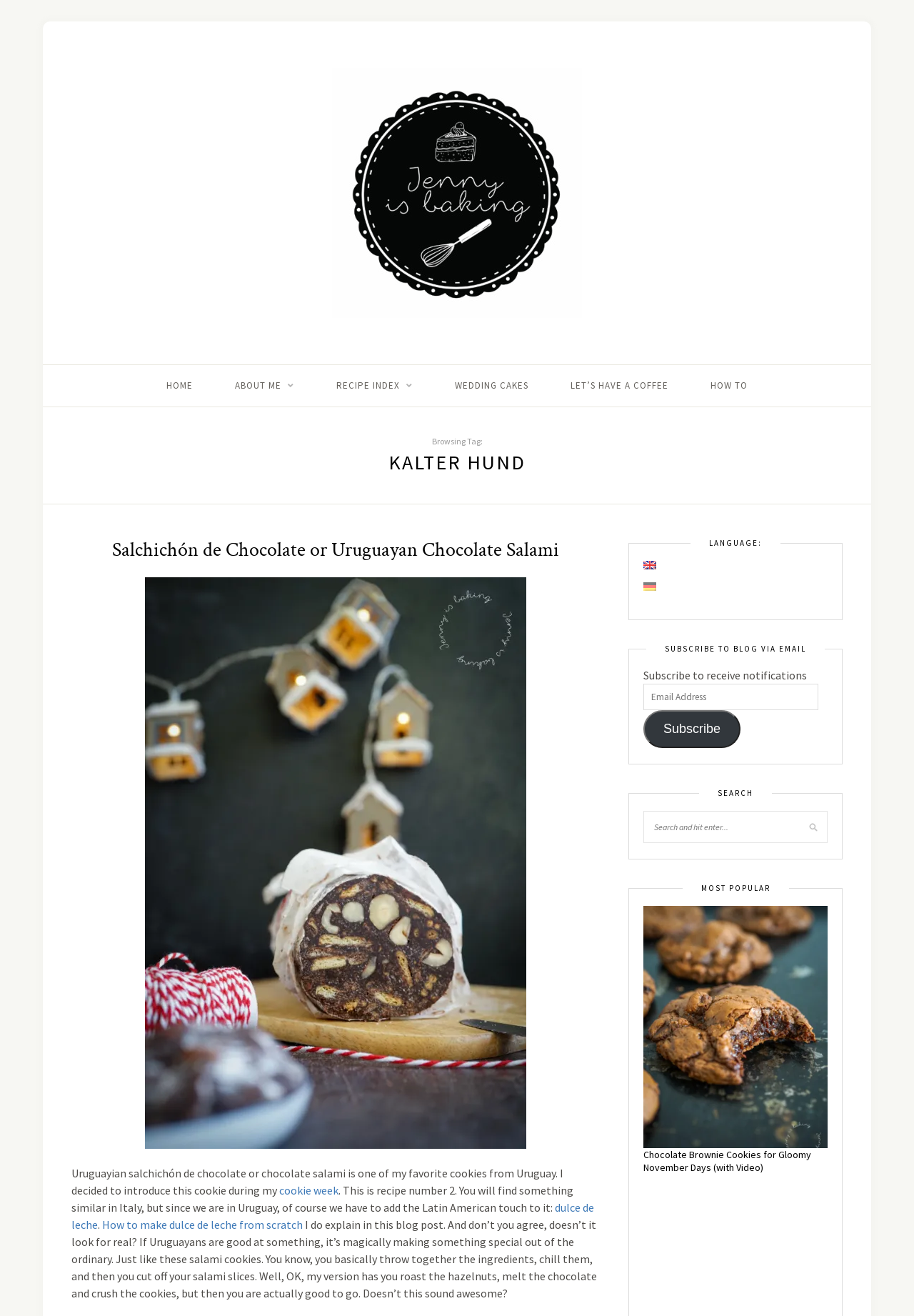Locate the bounding box coordinates of the element that needs to be clicked to carry out the instruction: "View the 'MOST POPULAR' section". The coordinates should be given as four float numbers ranging from 0 to 1, i.e., [left, top, right, bottom].

[0.704, 0.671, 0.905, 0.679]